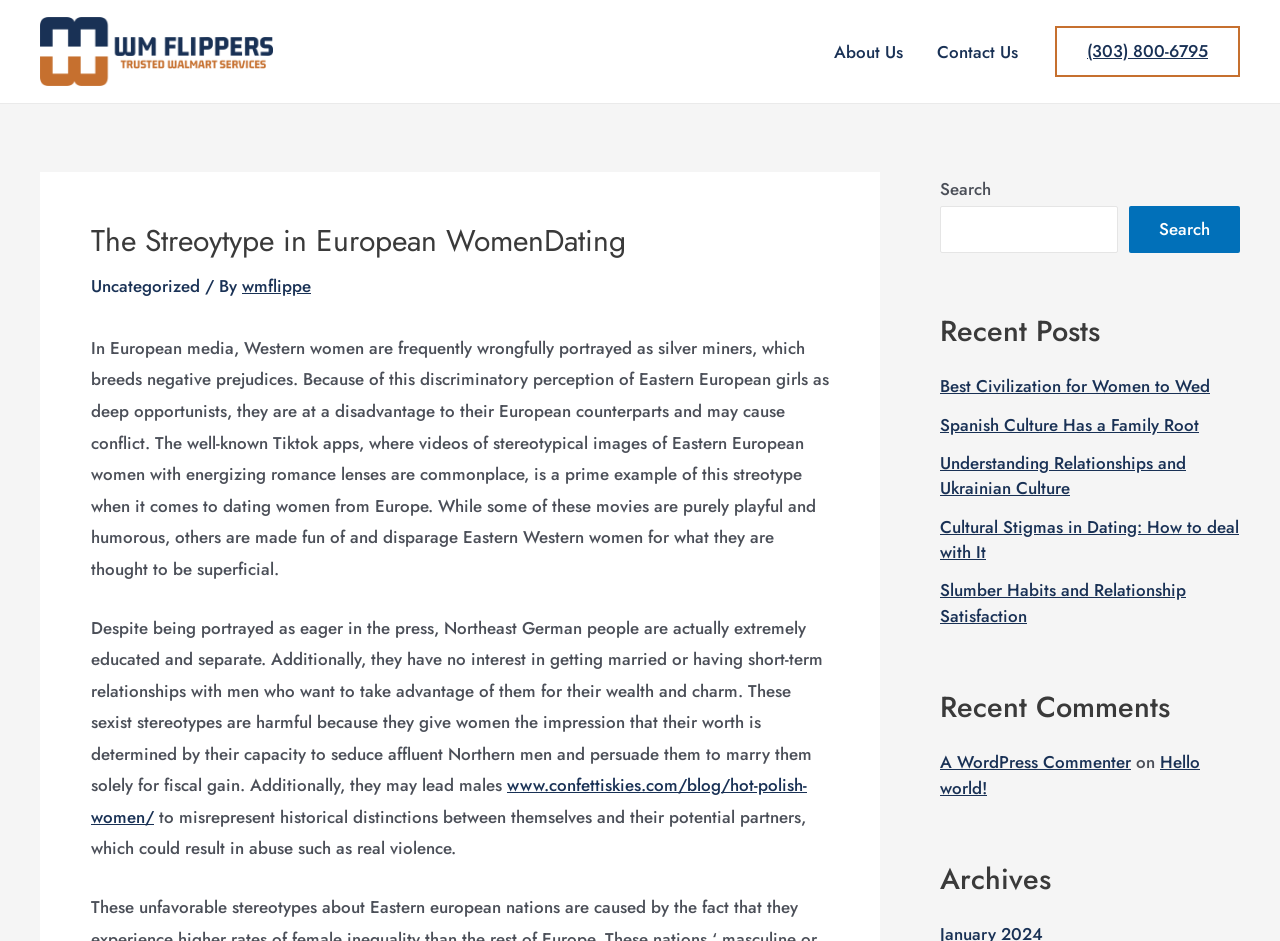Determine the bounding box of the UI component based on this description: "www.confettiskies.com/blog/hot-polish-women/". The bounding box coordinates should be four float values between 0 and 1, i.e., [left, top, right, bottom].

[0.071, 0.822, 0.63, 0.881]